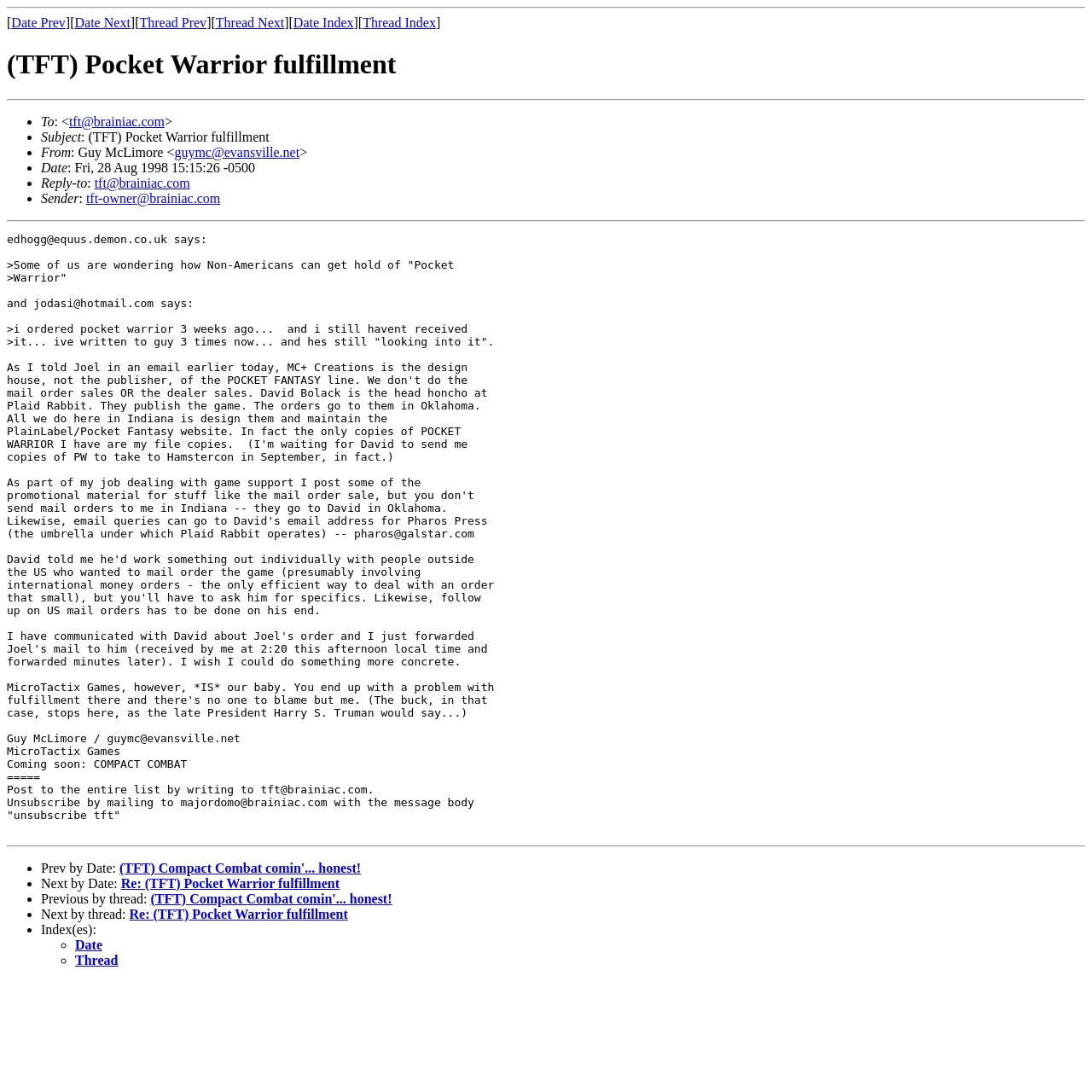Respond to the question below with a concise word or phrase:
What is the sender's email address?

tft@brainiac.com